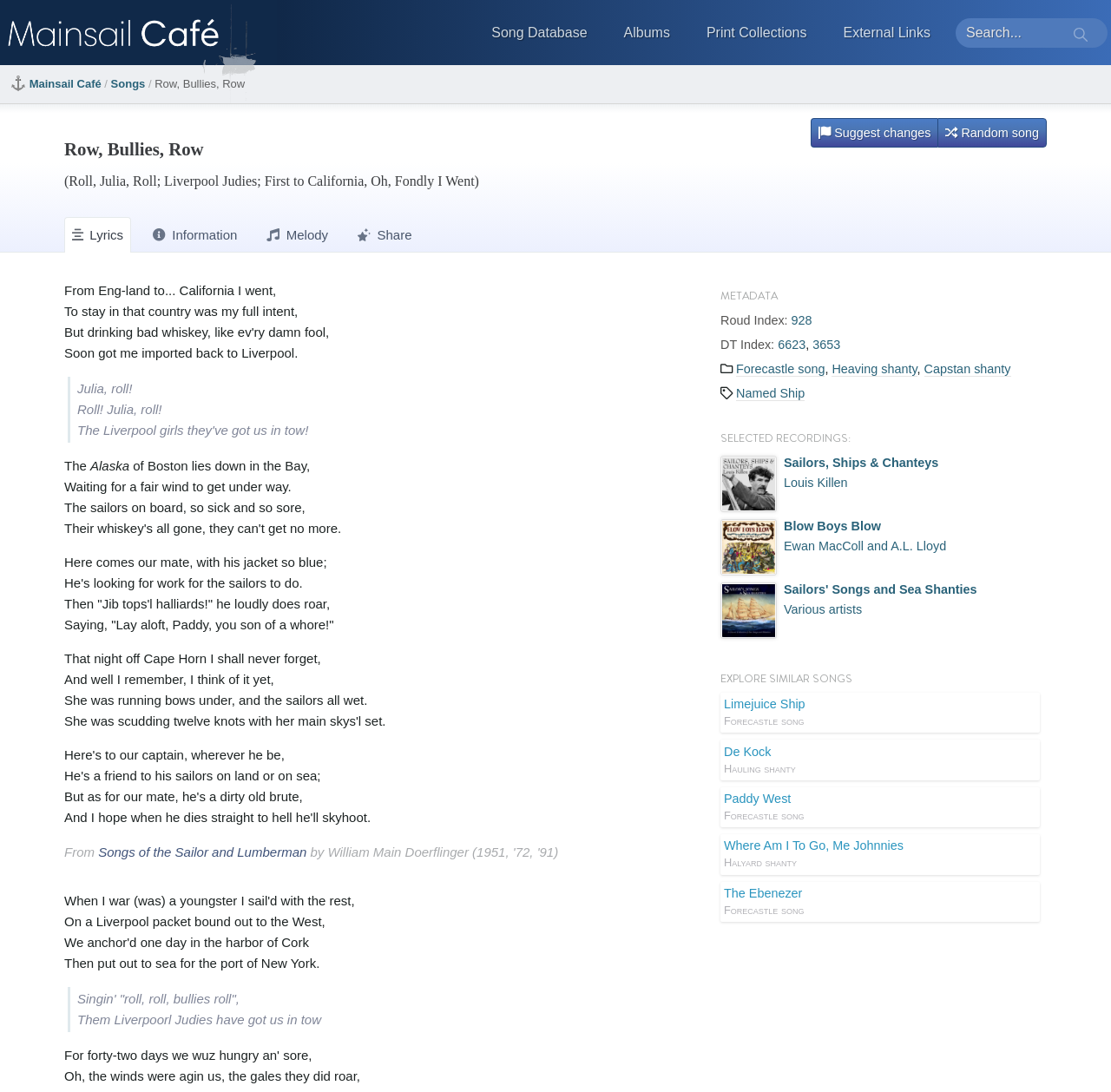Analyze the image and answer the question with as much detail as possible: 
What is the Roud Index of the song?

I found the answer by looking at the 'METADATA' section, where it says 'Roud Index: 928'.